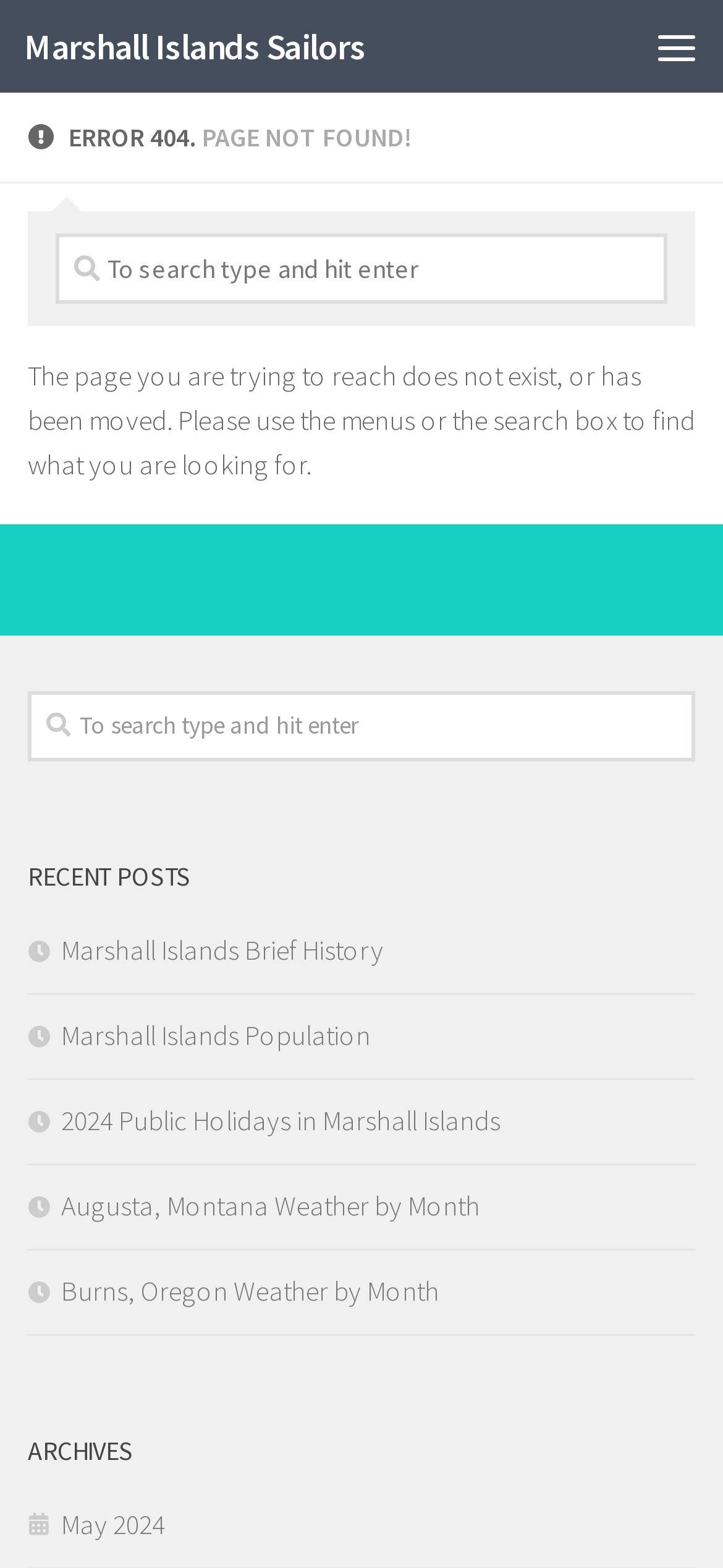Based on the description "Marshall Islands Sailors", find the bounding box of the specified UI element.

[0.033, 0.0, 0.505, 0.059]